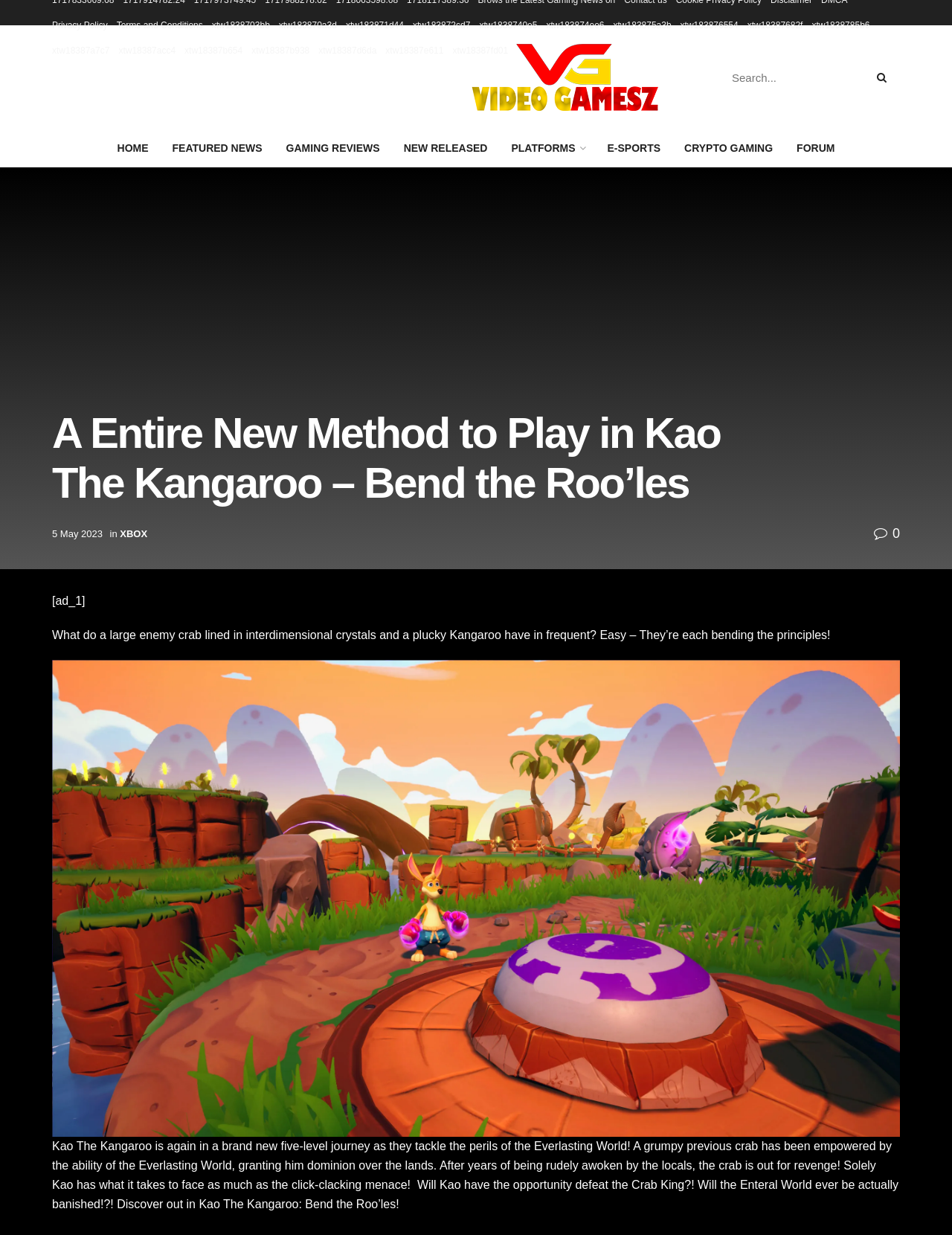What is the purpose of the search box at the top right of the page?
Relying on the image, give a concise answer in one word or a brief phrase.

Search the website